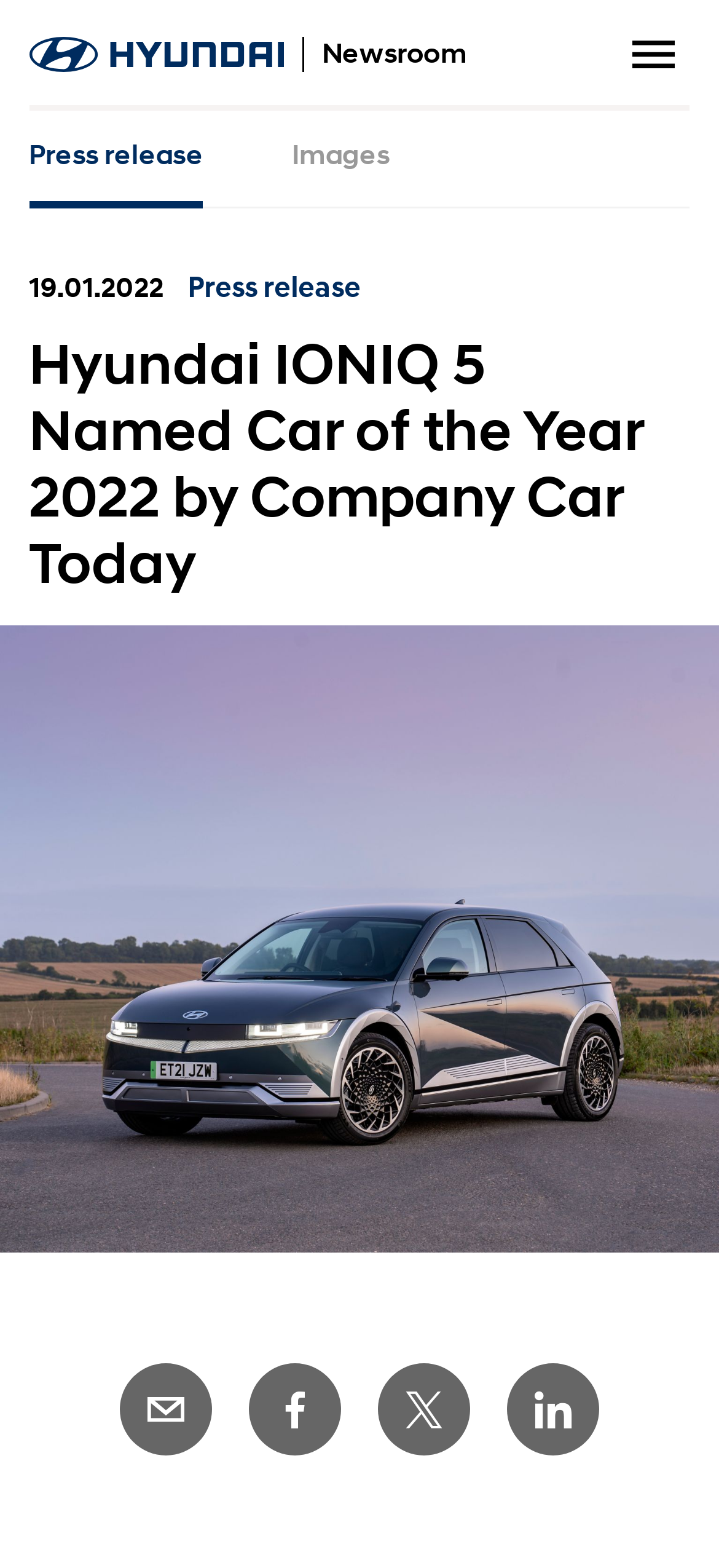Please extract the primary headline from the webpage.

Hyundai IONIQ 5 Named Car of the Year 2022 by Company Car Today